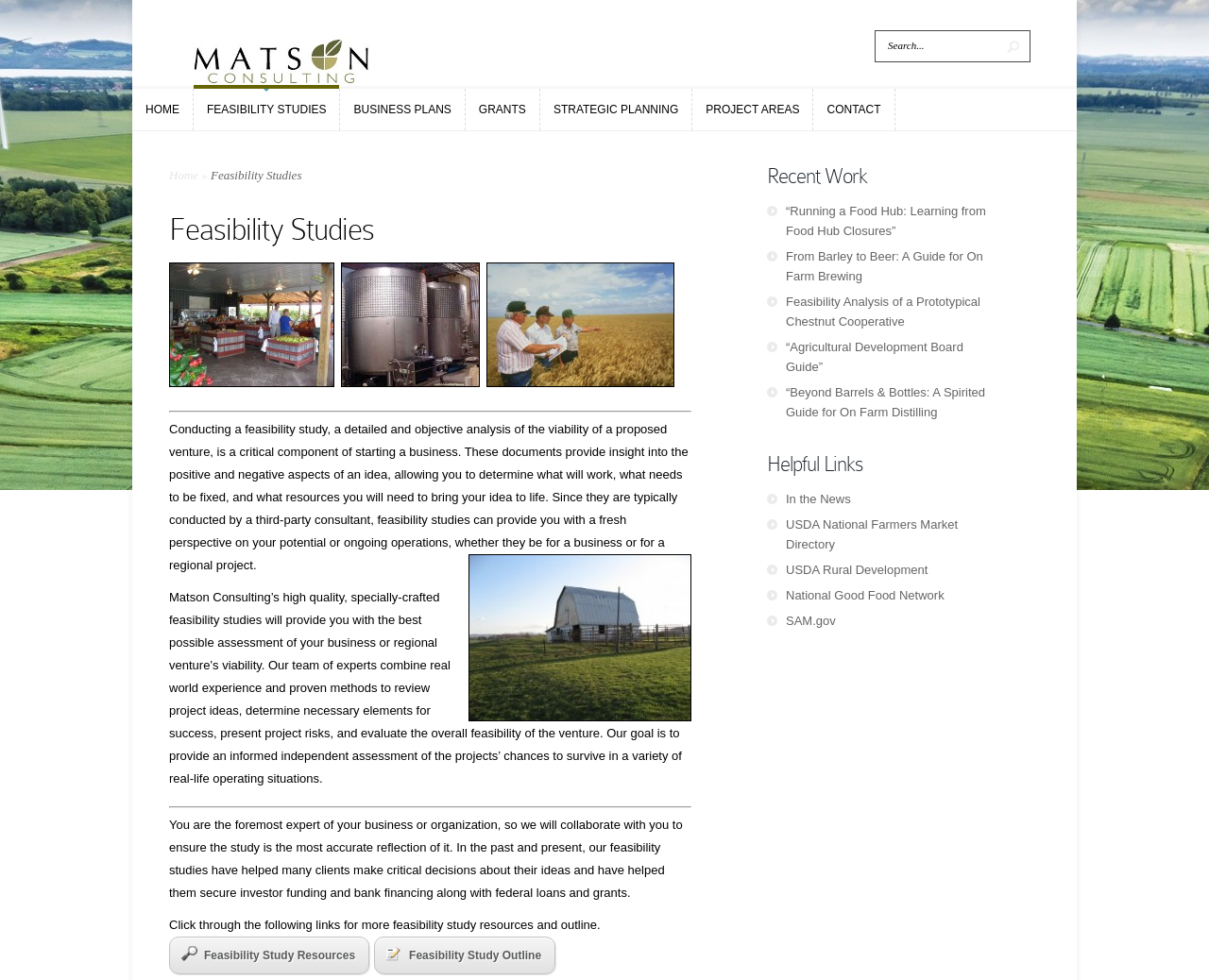Provide the bounding box coordinates of the UI element this sentence describes: "SAM.gov".

[0.65, 0.626, 0.691, 0.641]